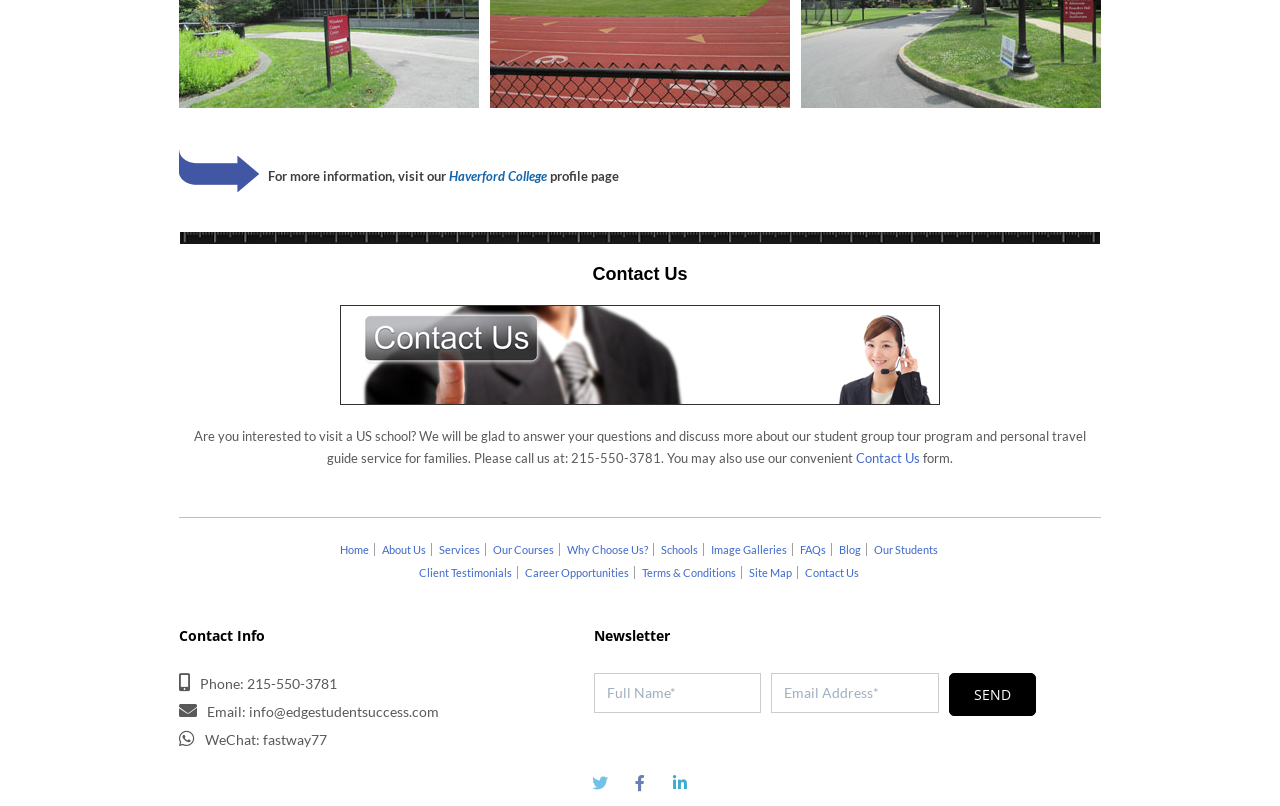Determine the bounding box coordinates for the HTML element mentioned in the following description: "FAQs". The coordinates should be a list of four floats ranging from 0 to 1, represented as [left, top, right, bottom].

[0.622, 0.674, 0.65, 0.69]